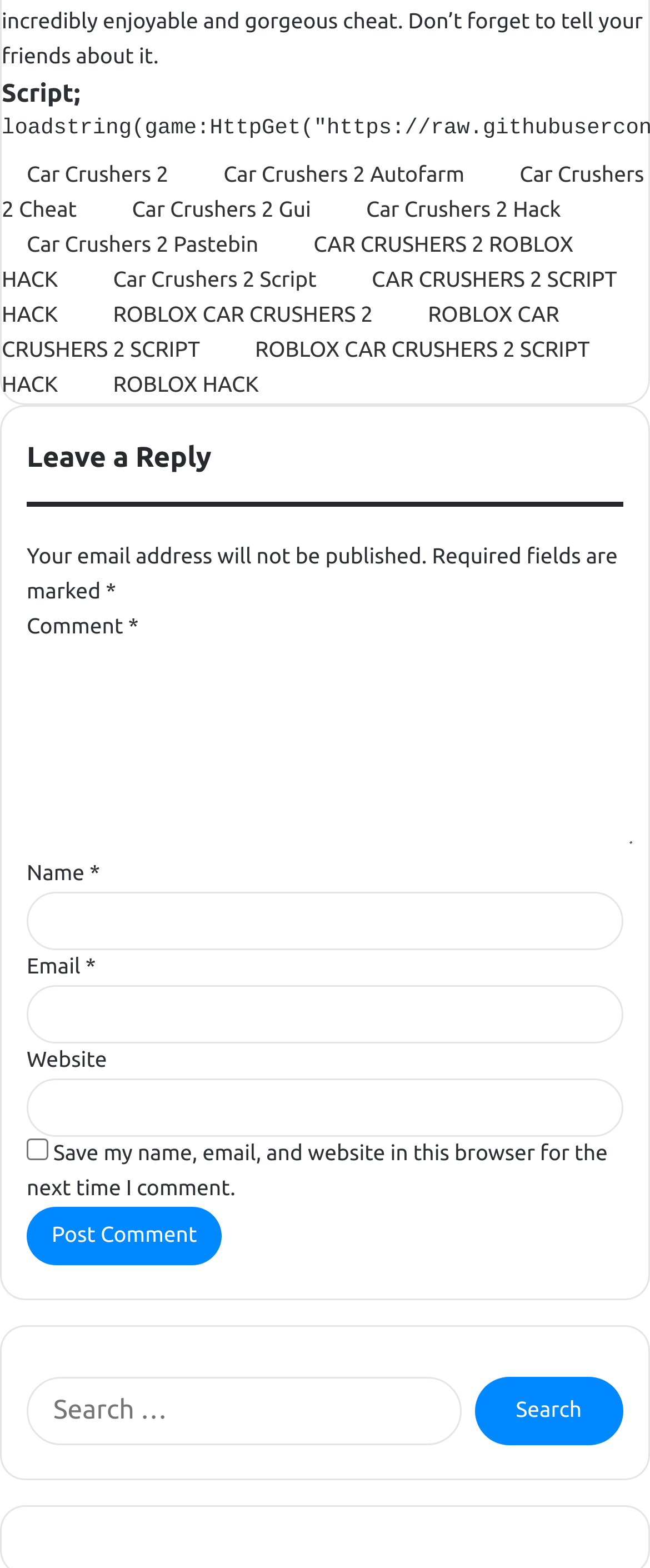What is the function of the search bar?
Look at the image and construct a detailed response to the question.

The search bar is located at the bottom of the page and has a label 'Search for:'. This suggests that the search bar is for searching the website, likely for specific content or topics related to Car Crushers 2.